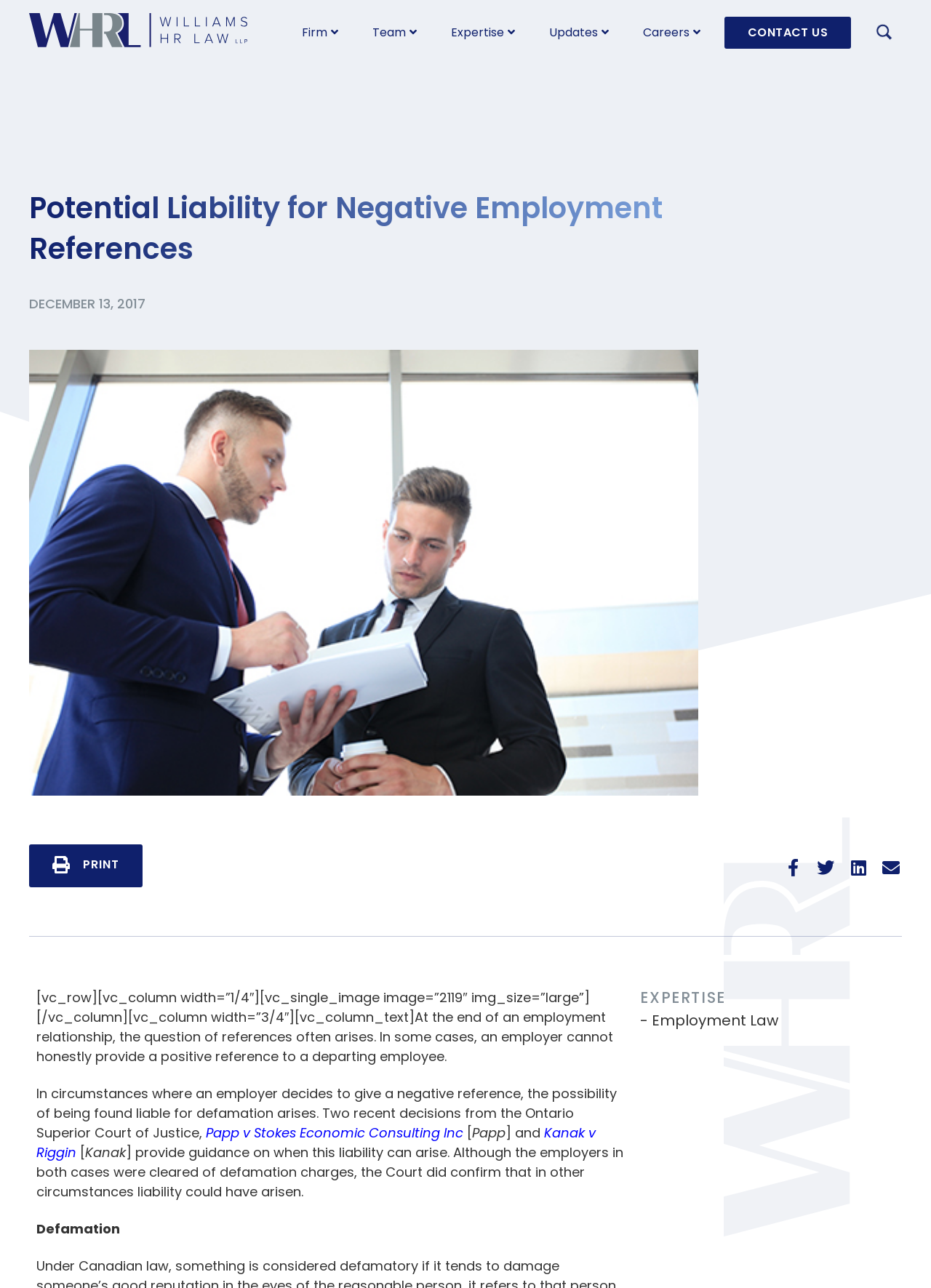What is the topic of the expertise section?
Look at the image and provide a short answer using one word or a phrase.

Employment Law